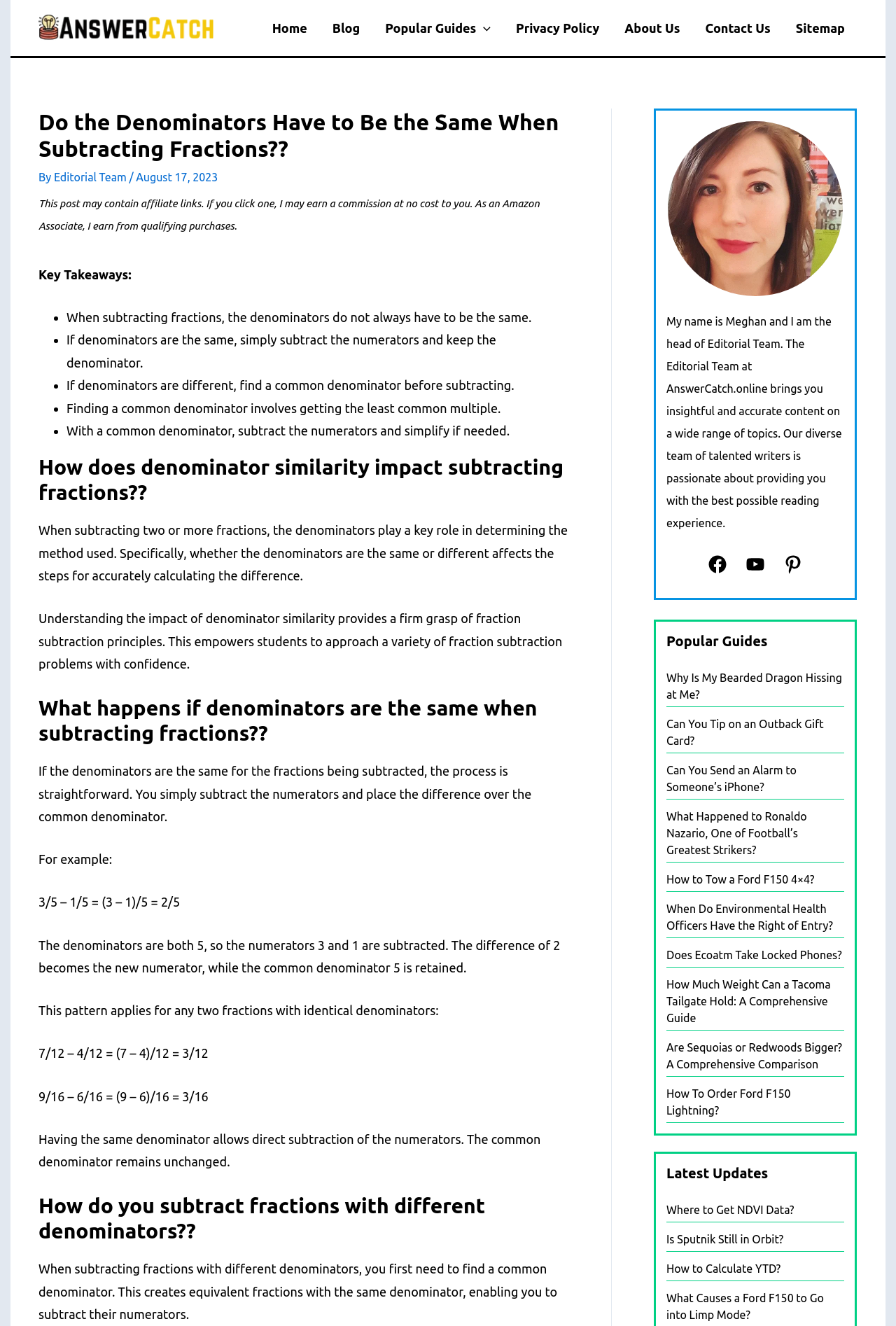Find the bounding box coordinates for the area that should be clicked to accomplish the instruction: "Click the 'Contact Us' link".

[0.773, 0.0, 0.874, 0.042]